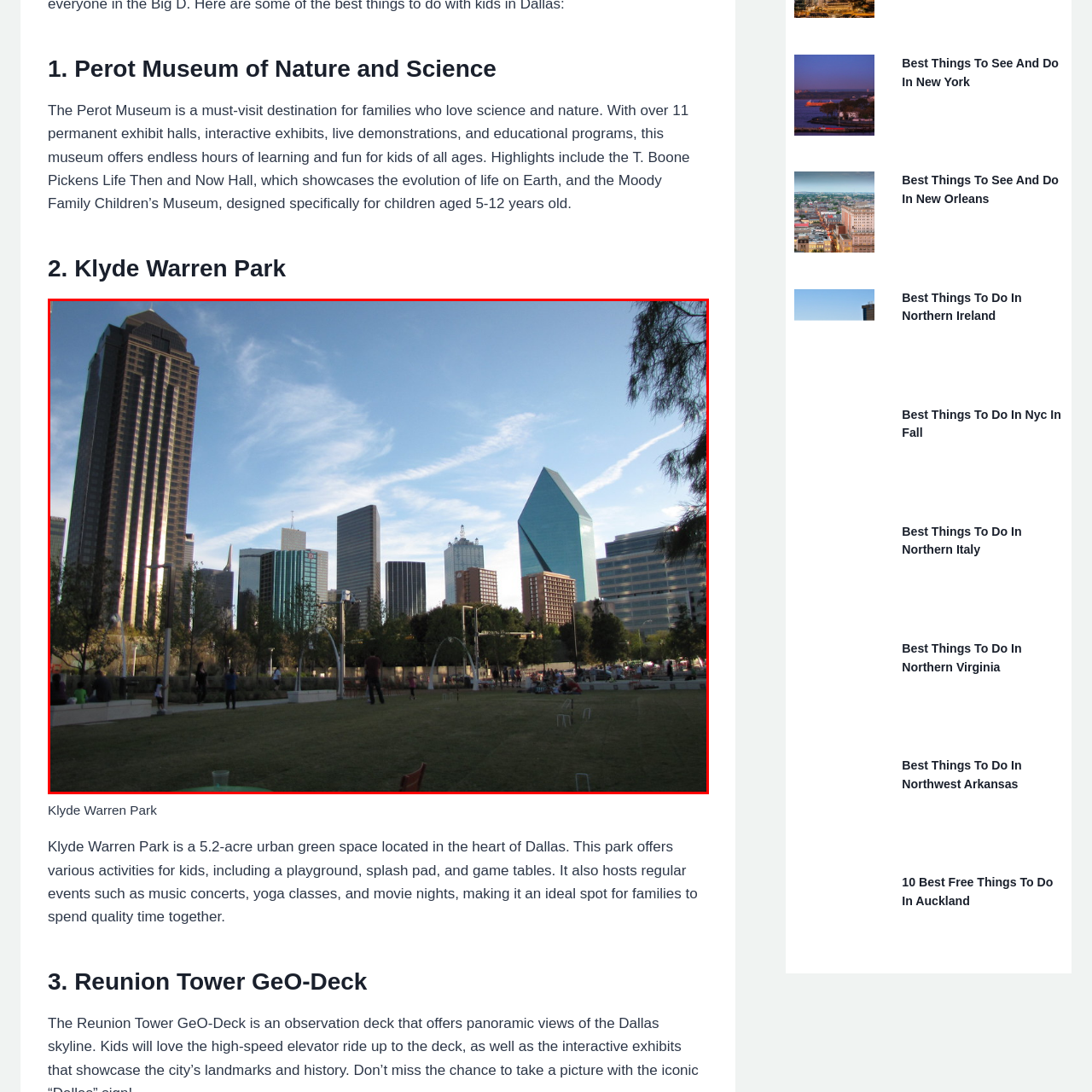Provide a detailed account of the visual content within the red-outlined section of the image.

The image captures a vibrant scene at Klyde Warren Park, a 5.2-acre urban green space in the heart of Dallas. The park offers a stunning view of the city's skyline, showcasing a blend of modern architecture with various gleaming glass buildings, including the distinctive blue triangular building that adds character to the skyline. Below, families and children enjoy the lush green lawns and play areas, with some sitting at tables under the trees. The sky above features a soft blue with wispy clouds, enhancing the lively atmosphere of this popular destination for recreation and community events.